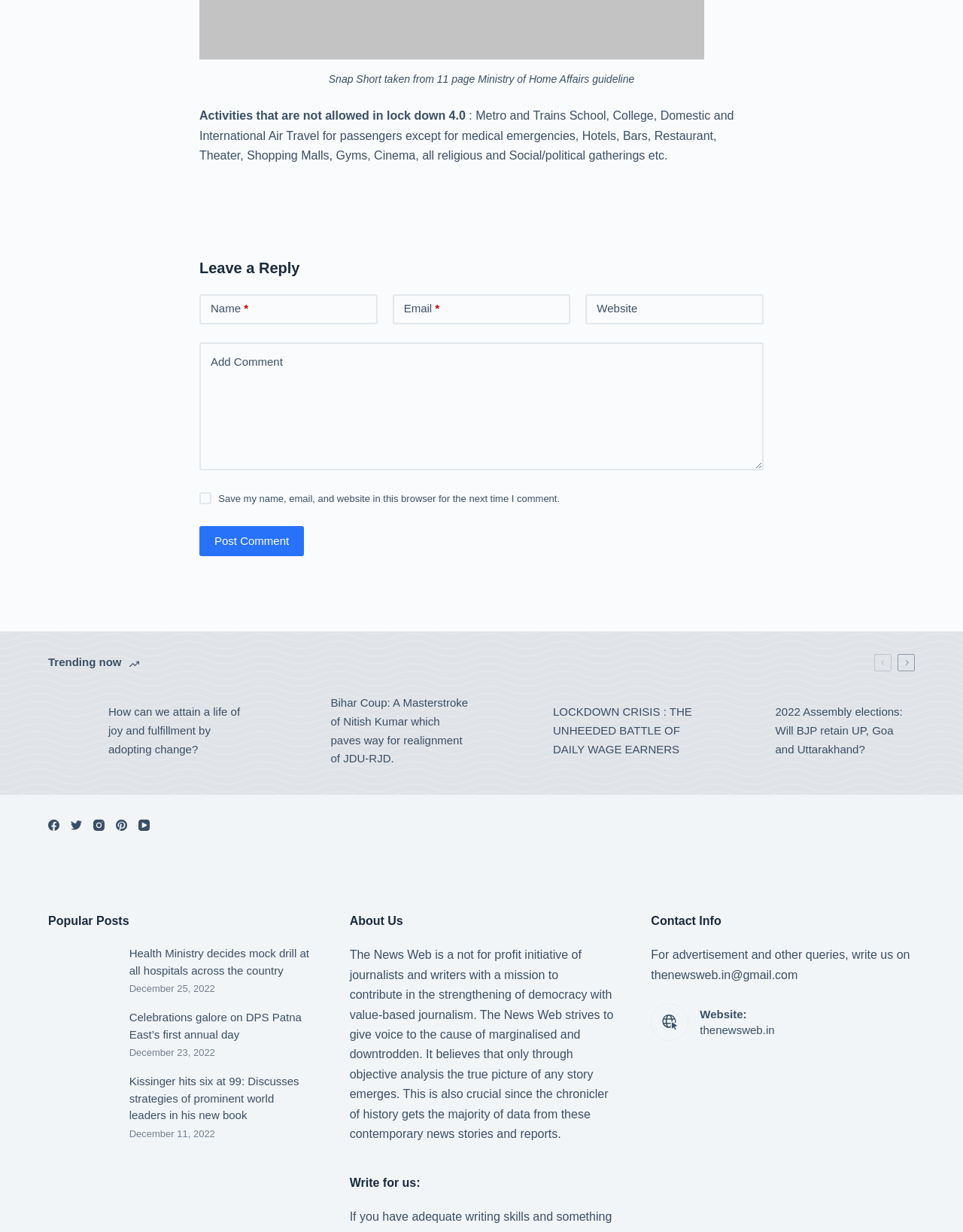Using the element description: "Top Stories from the Magazine", determine the bounding box coordinates. The coordinates should be in the format [left, top, right, bottom], with values between 0 and 1.

None